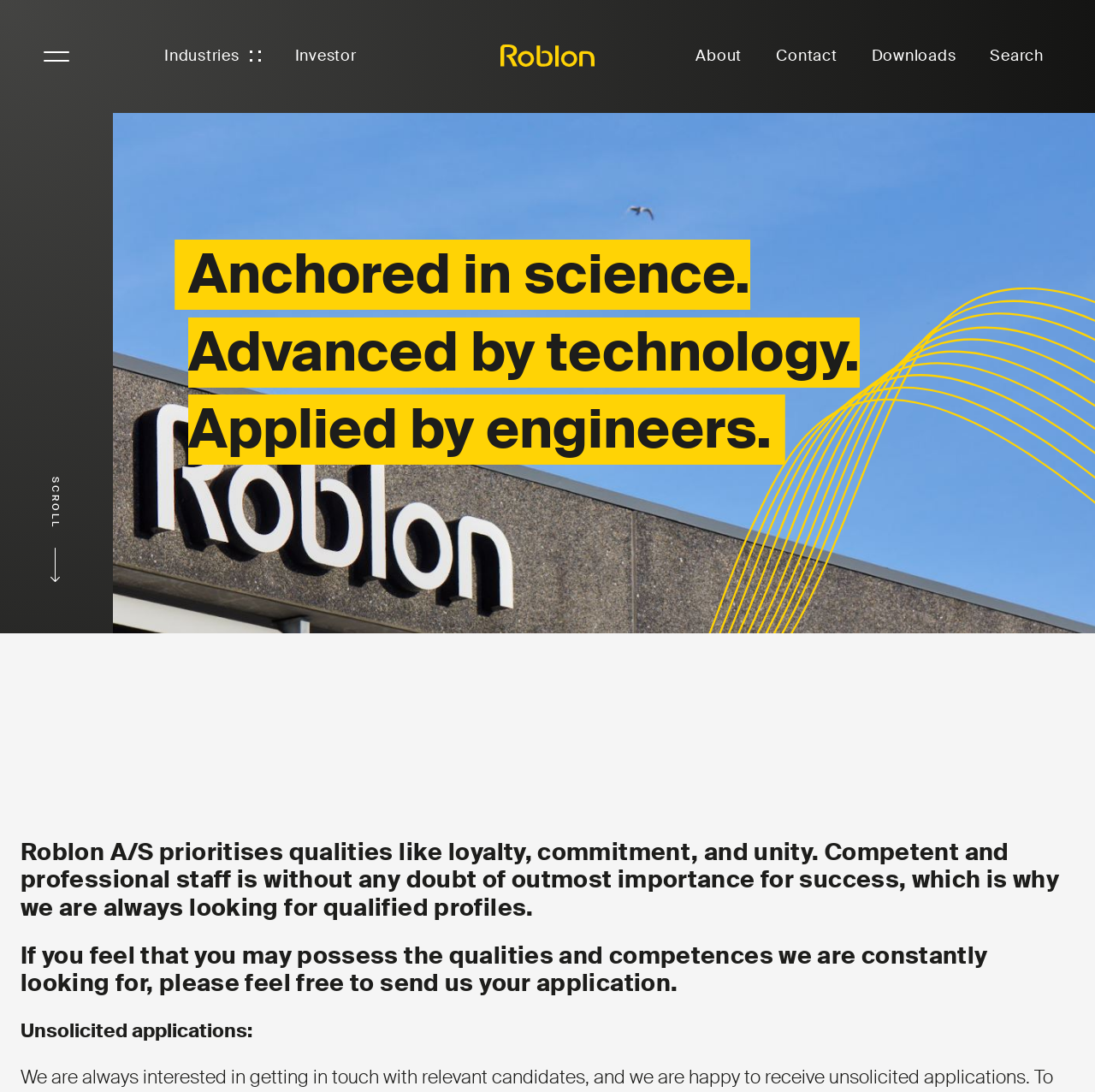Based on the visual content of the image, answer the question thoroughly: How many links are in the top navigation bar?

I counted the links in the top navigation bar, which are 'Industries', 'Investor', 'About', 'Contact', 'Downloads', and 'Search'. There are 6 links in total.